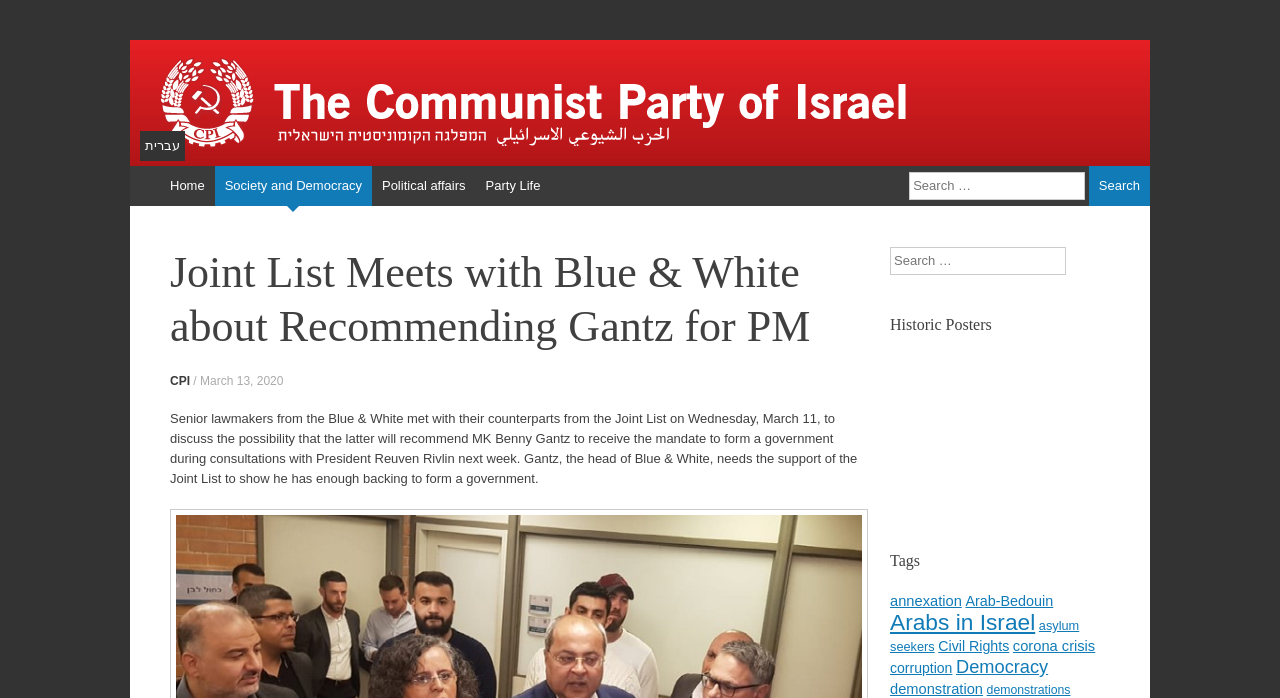Please specify the bounding box coordinates of the element that should be clicked to execute the given instruction: 'View Historic Posters'. Ensure the coordinates are four float numbers between 0 and 1, expressed as [left, top, right, bottom].

[0.695, 0.451, 0.867, 0.48]